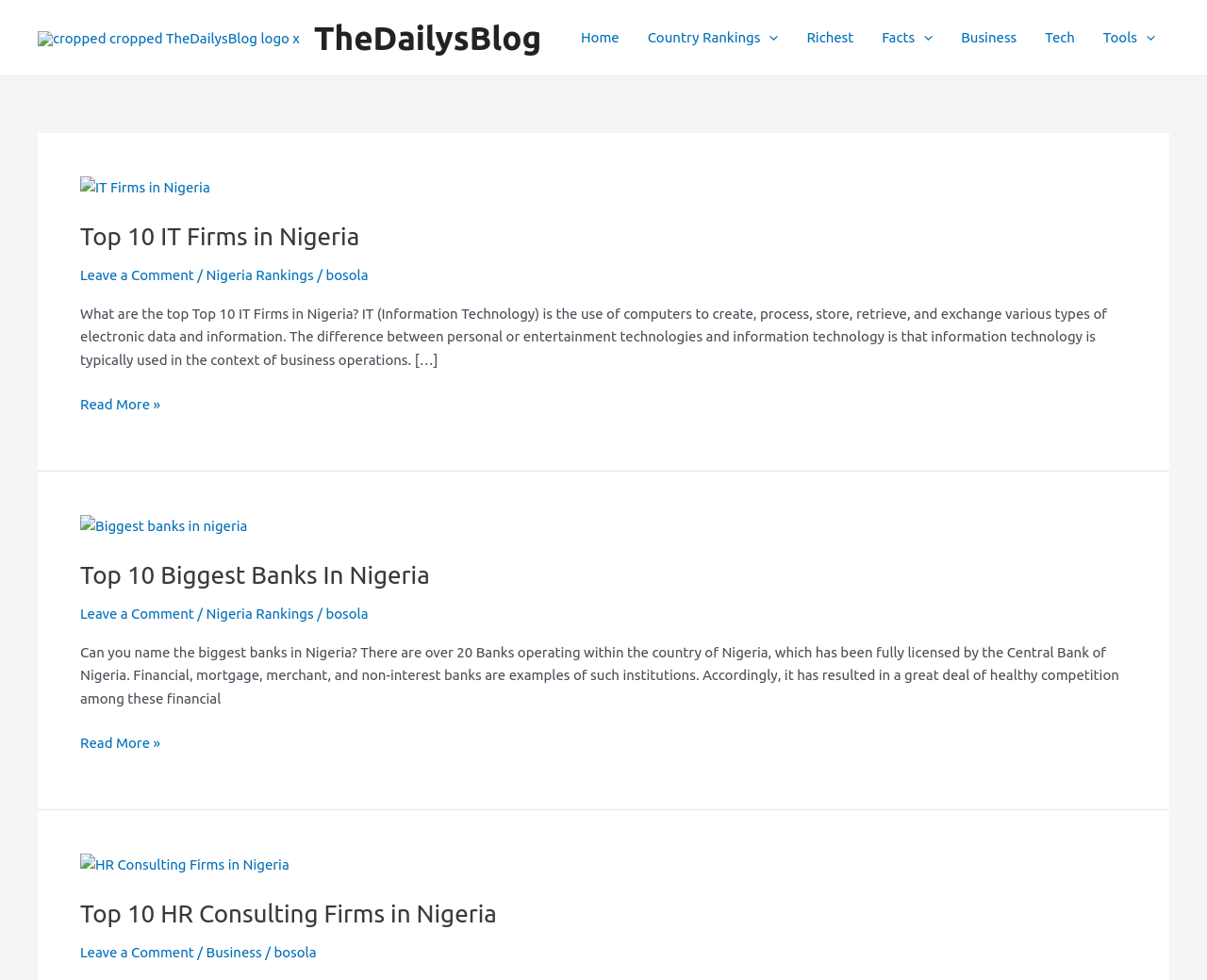How many menu toggles are in the primary menu?
From the details in the image, answer the question comprehensively.

The primary menu is located at the top of the webpage, and it contains several links. Upon closer inspection, I found three menu toggles, which are 'Country Rankings Menu Toggle', 'Facts Menu Toggle', and 'Tools Menu Toggle'.